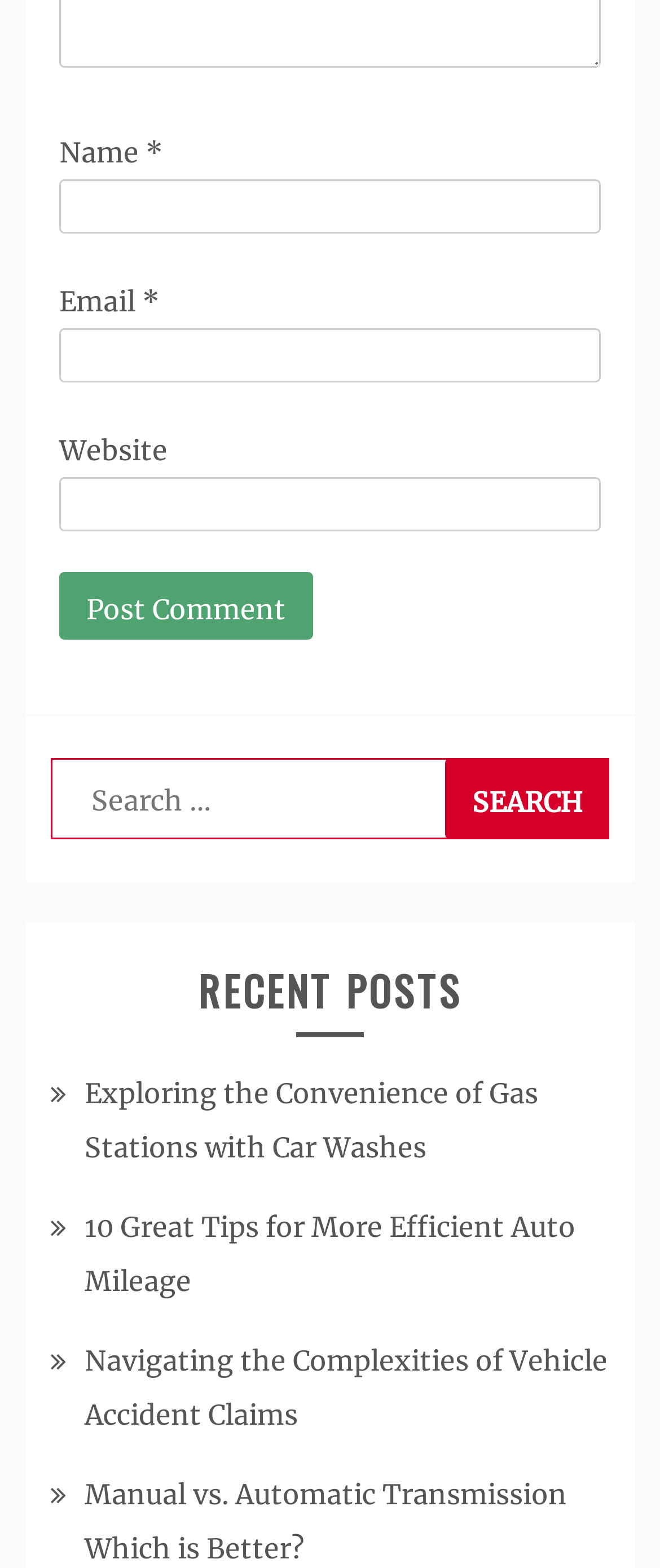Provide a single word or phrase to answer the given question: 
What is the label of the search box?

Search for: